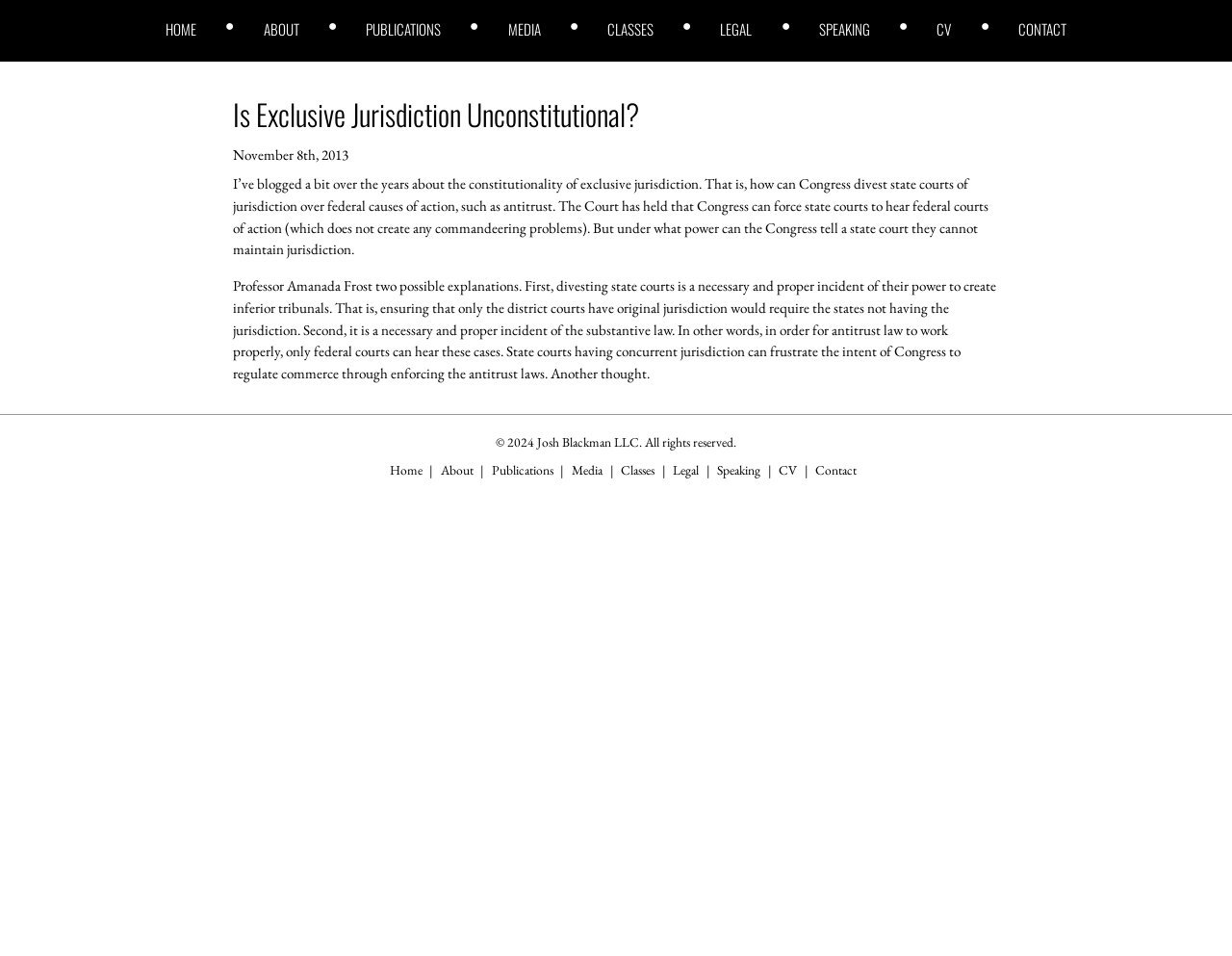Show the bounding box coordinates for the HTML element as described: "Classes".

[0.504, 0.482, 0.531, 0.501]